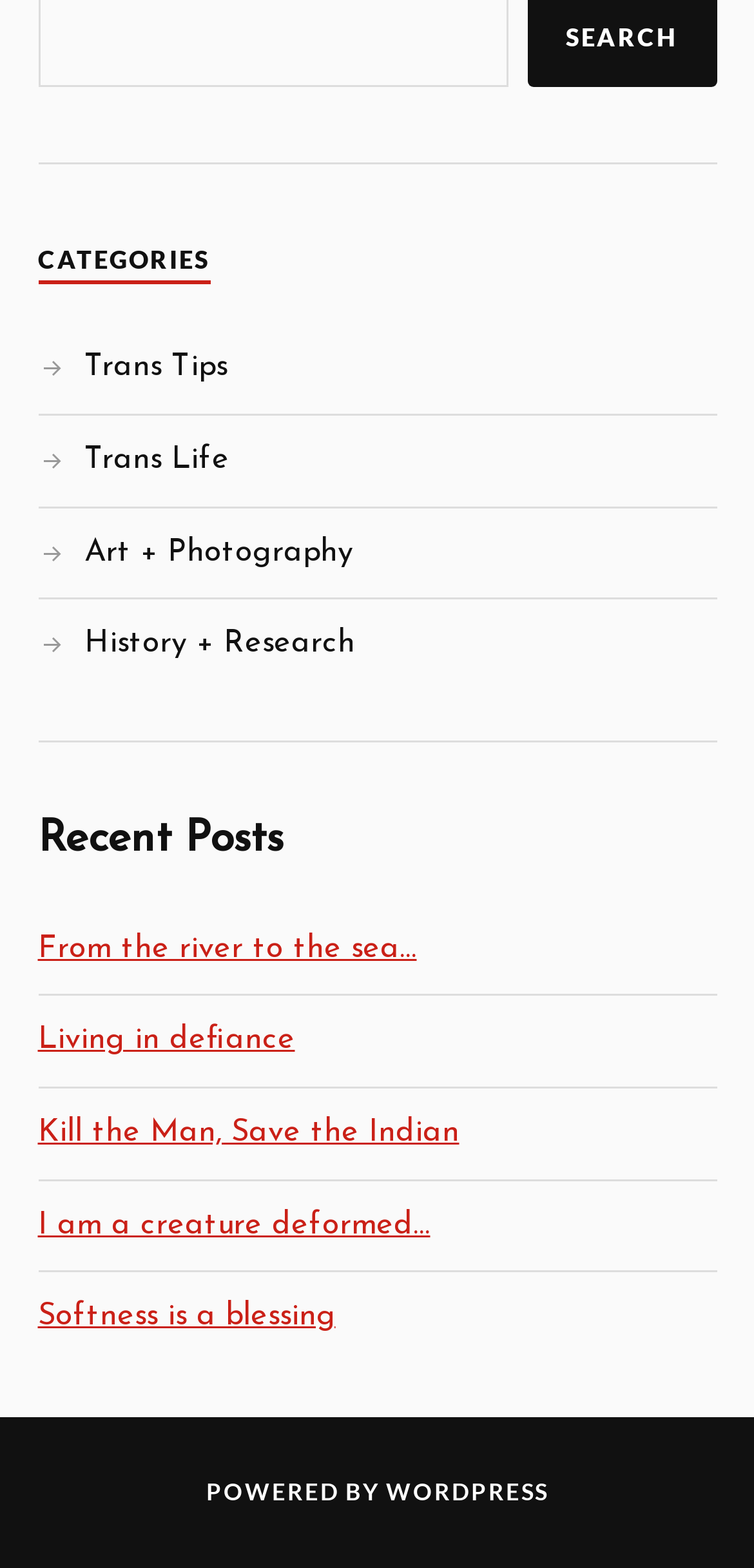Find the bounding box coordinates of the element I should click to carry out the following instruction: "search".

[0.75, 0.014, 0.899, 0.034]